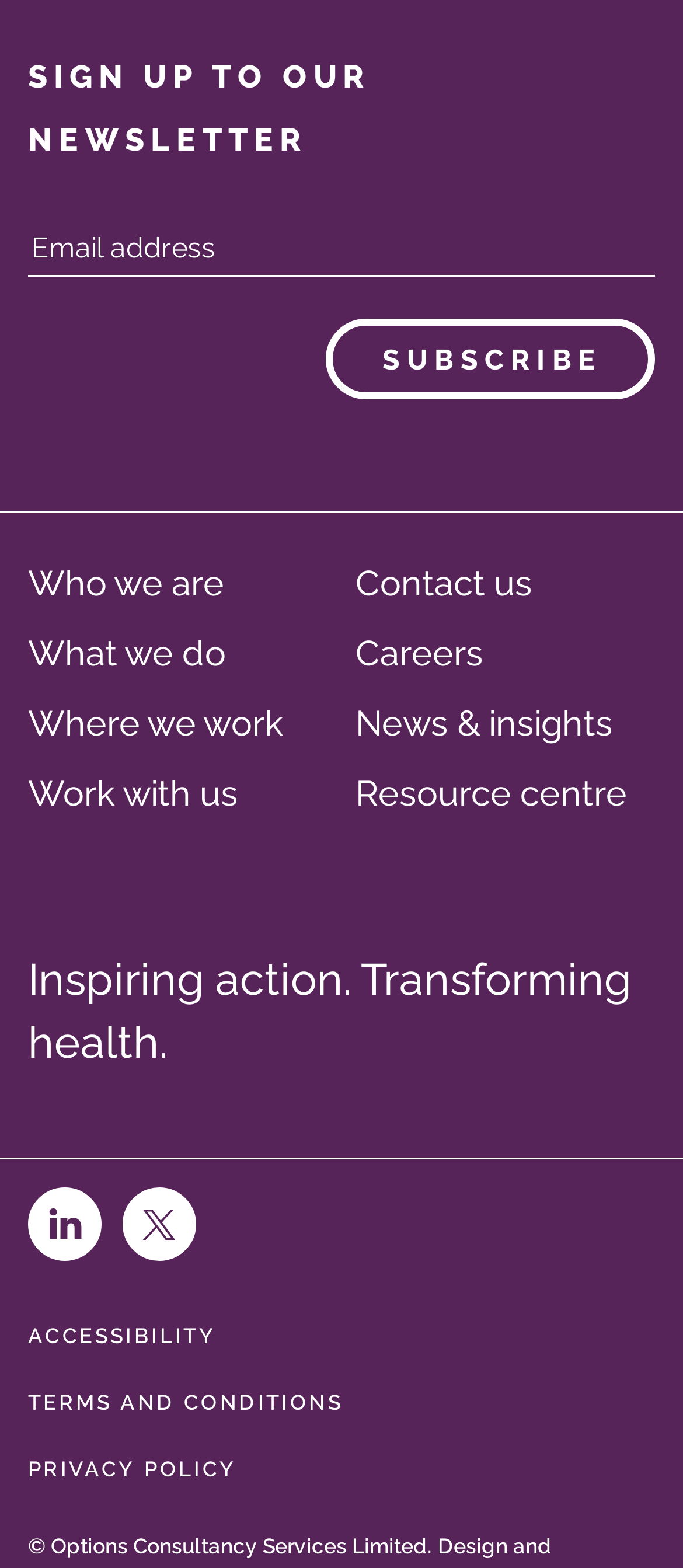Please give the bounding box coordinates of the area that should be clicked to fulfill the following instruction: "Enter email address". The coordinates should be in the format of four float numbers from 0 to 1, i.e., [left, top, right, bottom].

[0.041, 0.141, 0.959, 0.176]